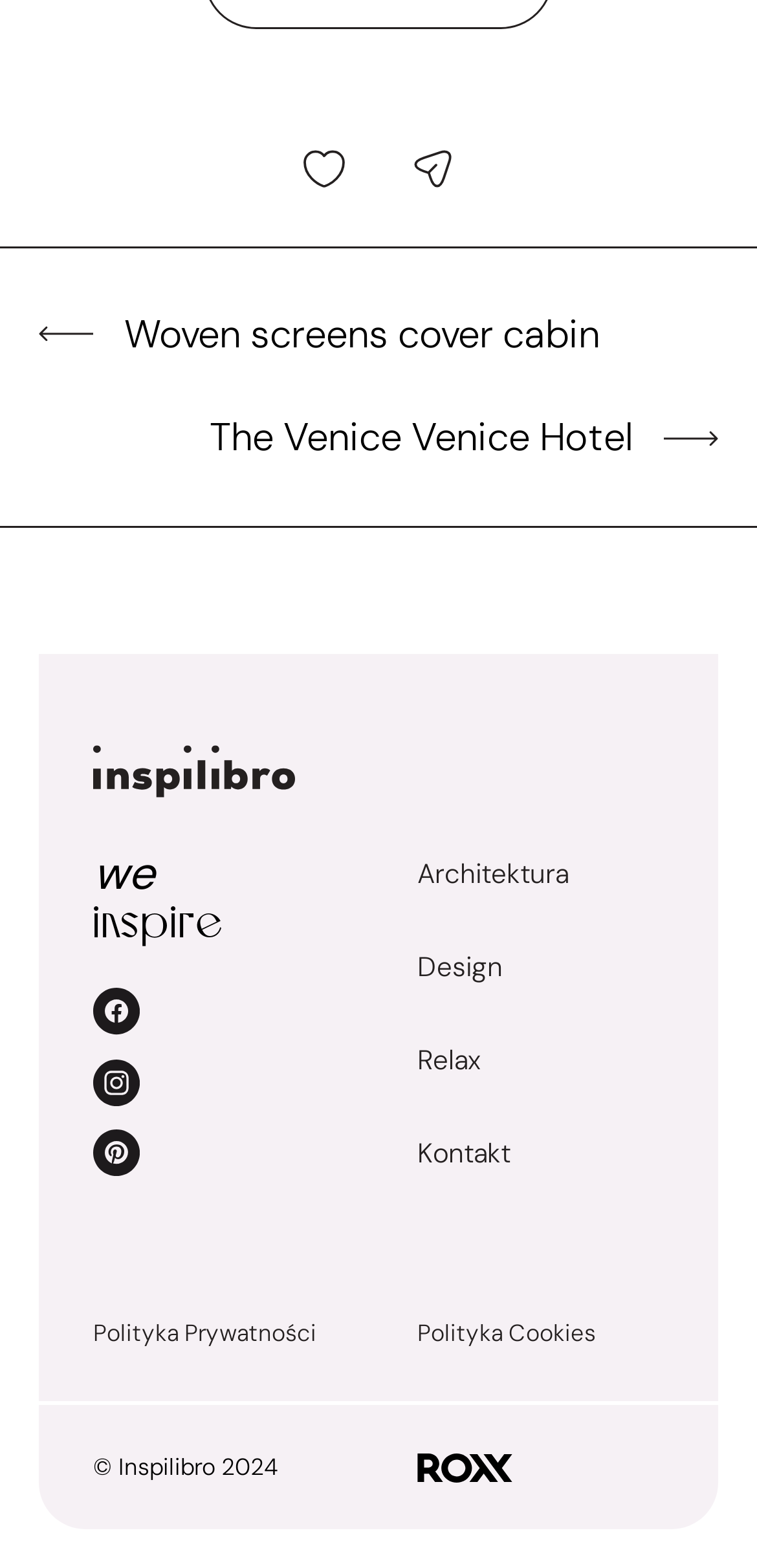Locate the UI element that matches the description Design in the webpage screenshot. Return the bounding box coordinates in the format (top-left x, top-left y, bottom-right x, bottom-right y), with values ranging from 0 to 1.

[0.551, 0.603, 0.664, 0.629]